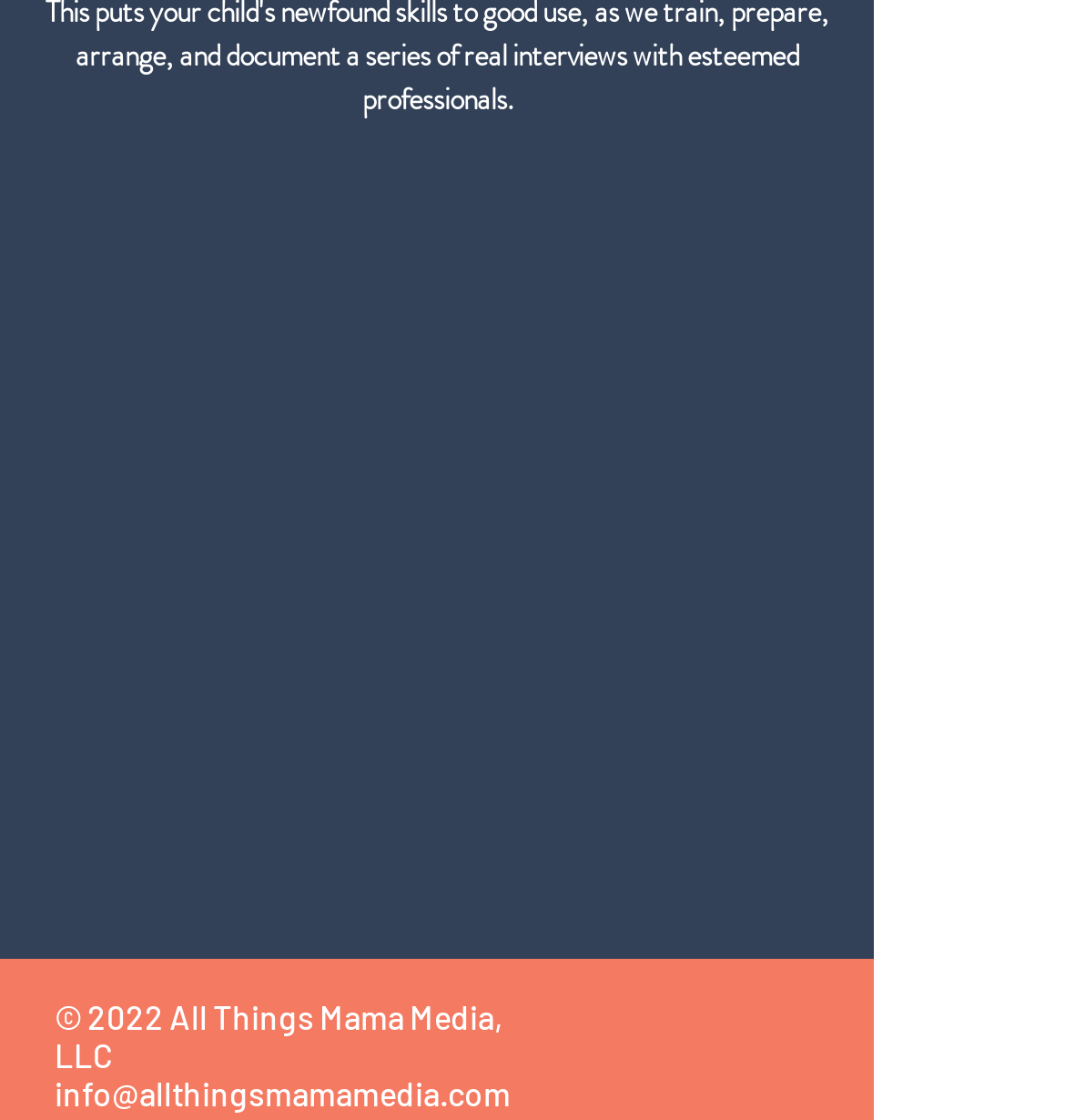Refer to the screenshot and give an in-depth answer to this question: What is the image file name at the top of the page?

The image file name is mentioned in the image element at the top of the page, which has a bounding box with coordinates [0.304, 0.113, 0.514, 0.284].